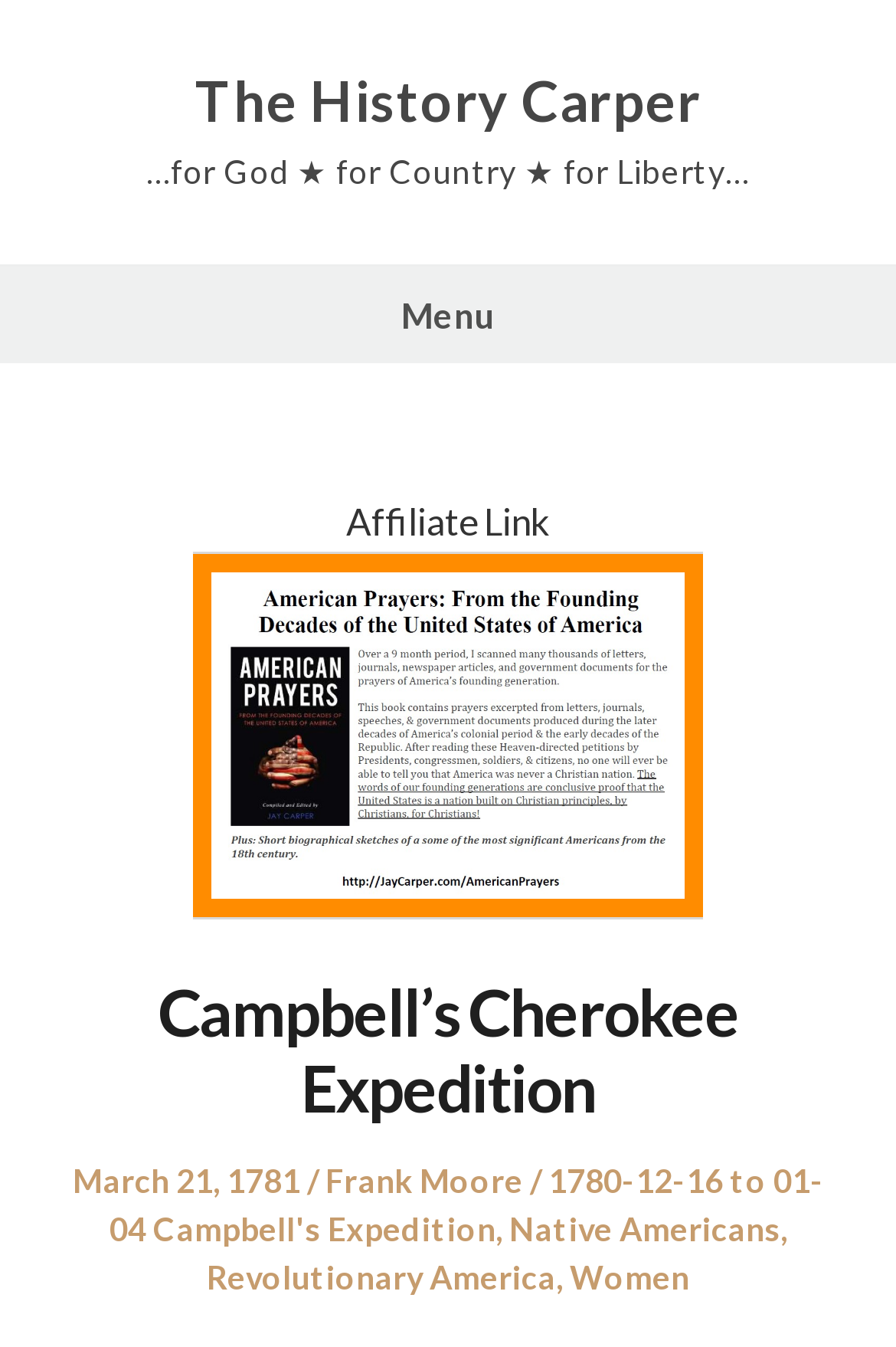Bounding box coordinates are specified in the format (top-left x, top-left y, bottom-right x, bottom-right y). All values are floating point numbers bounded between 0 and 1. Please provide the bounding box coordinate of the region this sentence describes: March 21, 1781February 2, 2013

[0.081, 0.862, 0.335, 0.891]